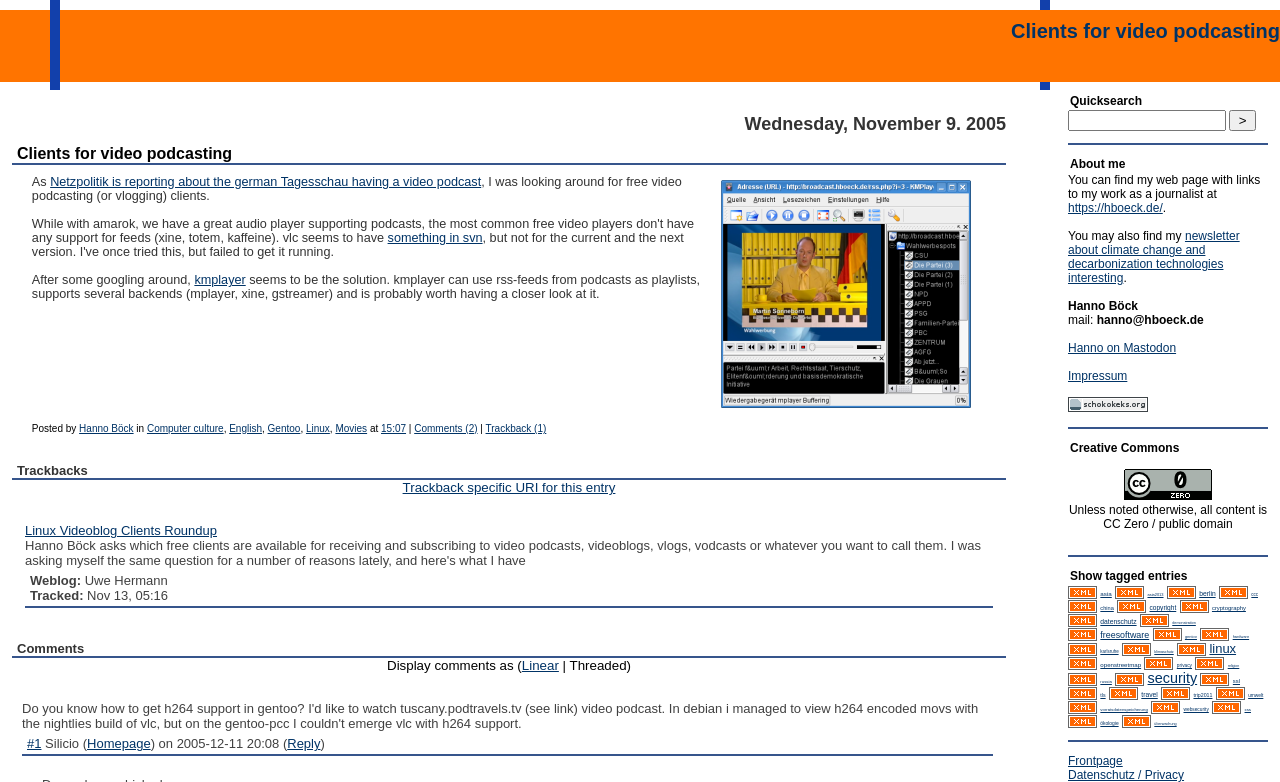Provide the bounding box coordinates of the HTML element this sentence describes: "Homepage". The bounding box coordinates consist of four float numbers between 0 and 1, i.e., [left, top, right, bottom].

[0.068, 0.941, 0.118, 0.96]